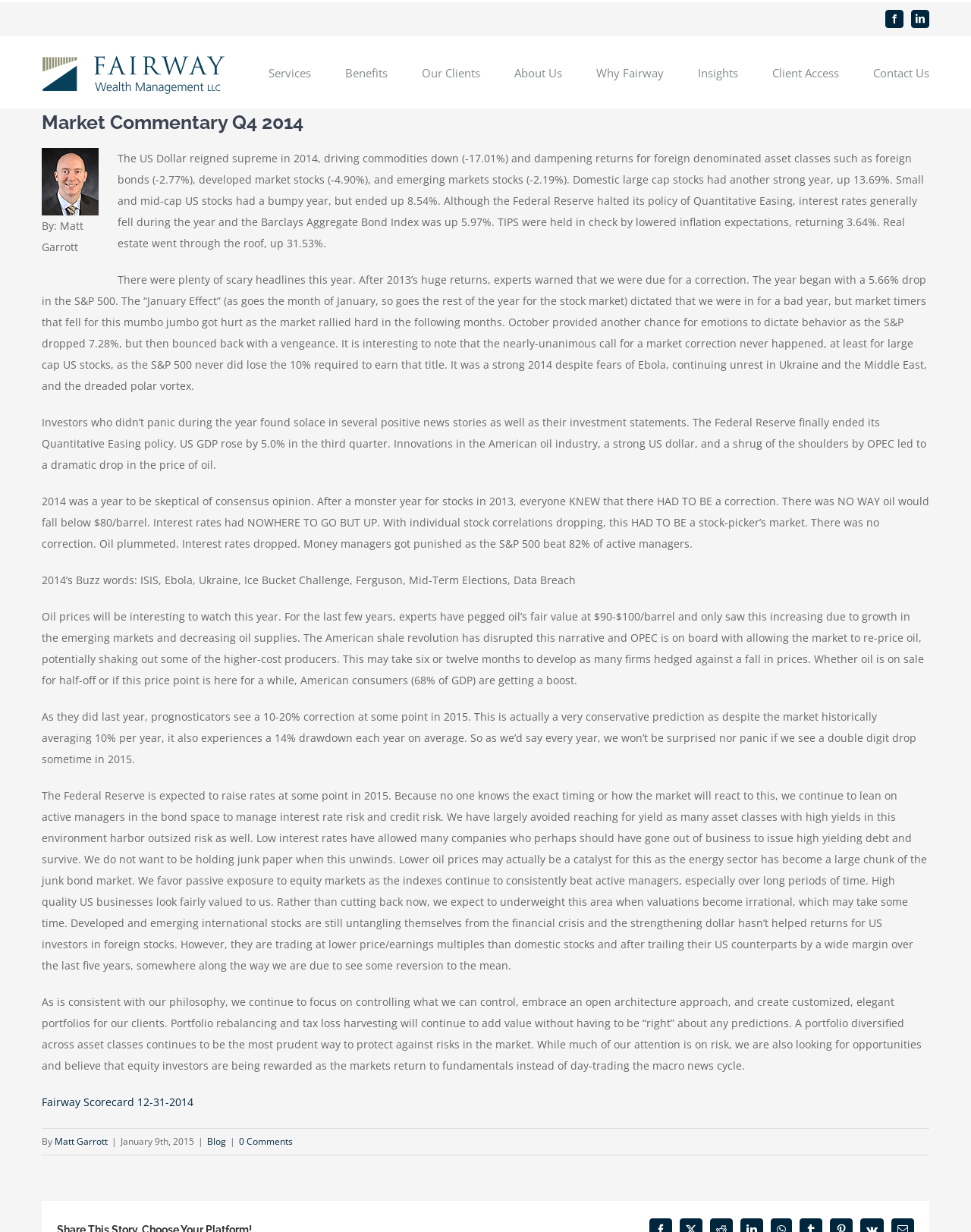Determine the bounding box coordinates of the region to click in order to accomplish the following instruction: "Check the whistleblower form". Provide the coordinates as four float numbers between 0 and 1, specifically [left, top, right, bottom].

None